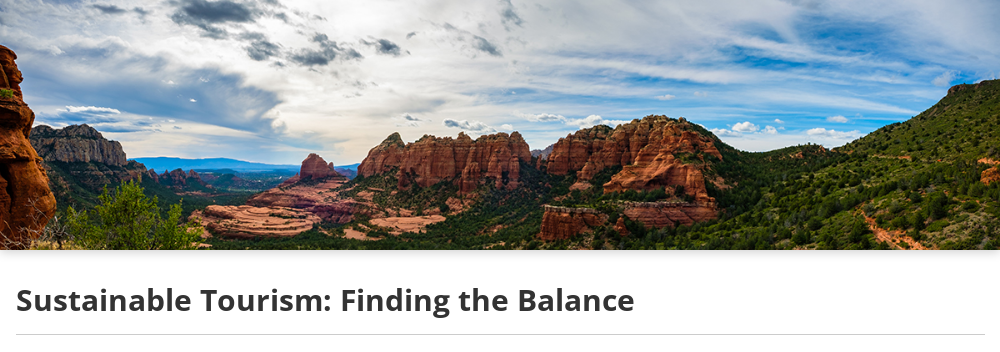Describe every detail you can see in the image.

The image presents a stunning panoramic view of Sedona's iconic red rock formations under a beautifully textured sky. This landscape embodies the theme of "Sustainable Tourism: Finding the Balance," capturing the essence of the region's natural beauty and the importance of preserving it for future generations. The juxtaposition of vibrant greenery and rugged rock faces illustrates Sedona's unique ecosystem, while the expansive sky hints at the vast opportunities for outdoor exploration. This visual representation aligns with the collaborative efforts of the Sedona Chamber of Commerce and local organizations to promote responsible tourism that safeguards both the environment and community character, ensuring Sedona remains a cherished destination.